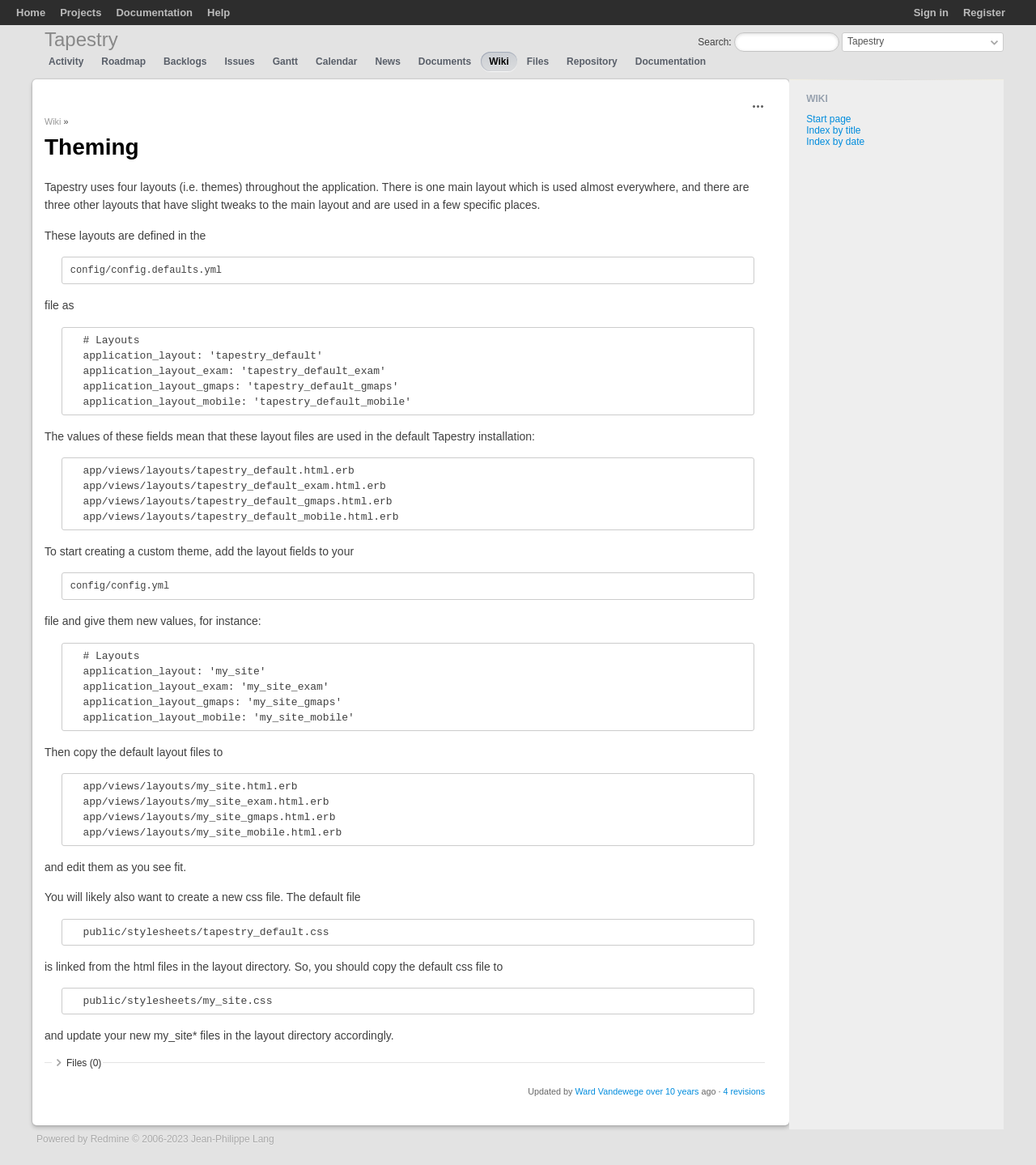Detail the various sections and features of the webpage.

The webpage is a documentation page for a project management tool called Redmine. At the top right corner, there are links to sign in, register, and search the page. Below these links, there is a navigation menu with links to Home, Projects, Documentation, and Help.

On the left side of the page, there is a heading "Tapestry" followed by a series of links to different sections of the project, including Activity, Roadmap, Backlogs, Issues, Gantt, Calendar, News, Documents, Wiki, and Files. Below these links, there is a heading "WIKI" with links to Start page, Index by title, and Index by date.

The main content of the page is a tutorial on how to customize the layout of the project management tool. The tutorial explains that the tool uses four layouts, or themes, and provides instructions on how to create a custom theme by modifying the layout files and adding new values to the configuration file. The tutorial includes several blocks of text with code examples and explanations.

At the bottom of the page, there is a section with information about the page's history, including the name of the user who last updated the page, the date of the last update, and the number of revisions. Finally, there is a footer with a copyright notice and a link to the Redmine project.